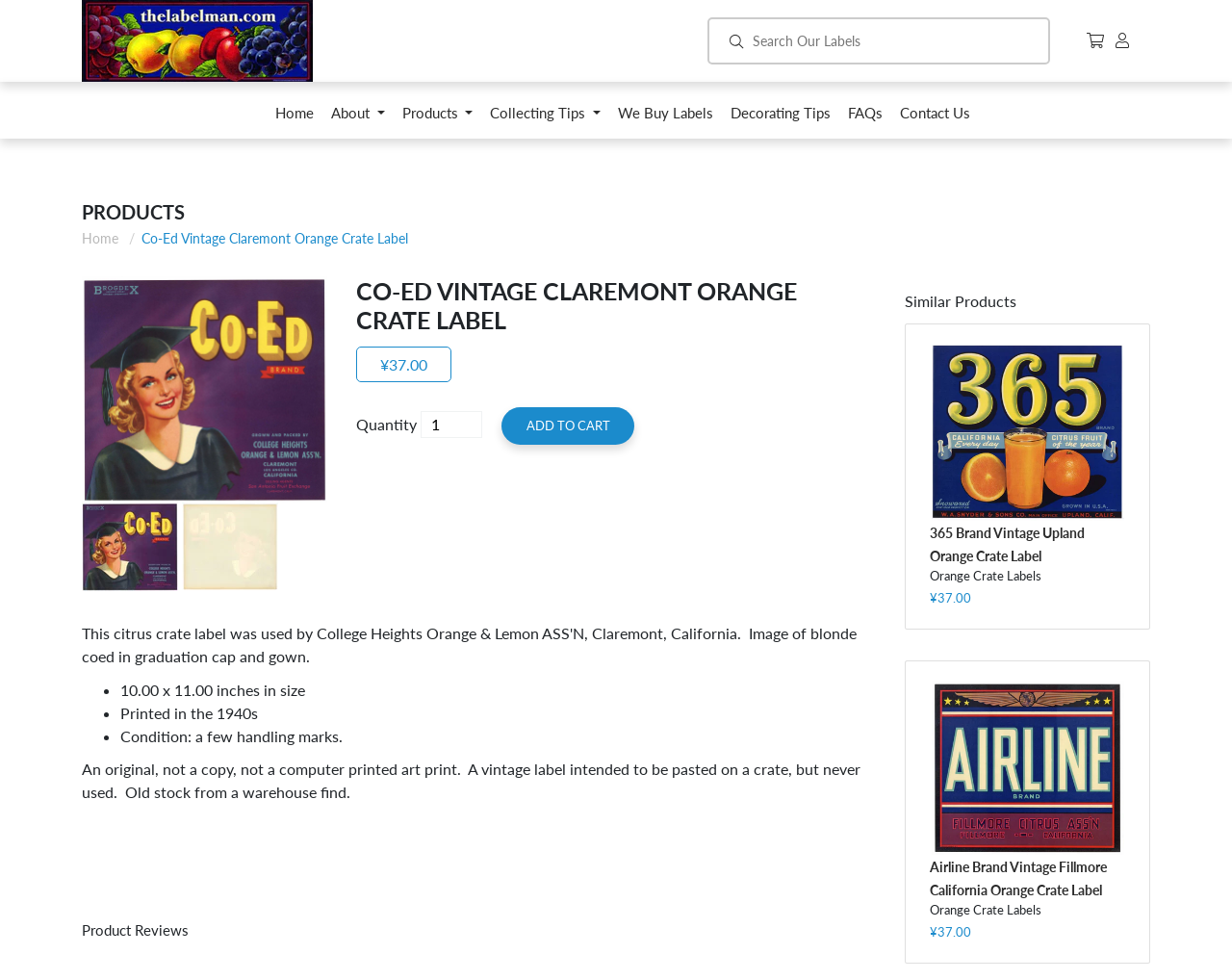Extract the top-level heading from the webpage and provide its text.

CO-ED VINTAGE CLAREMONT ORANGE CRATE LABEL